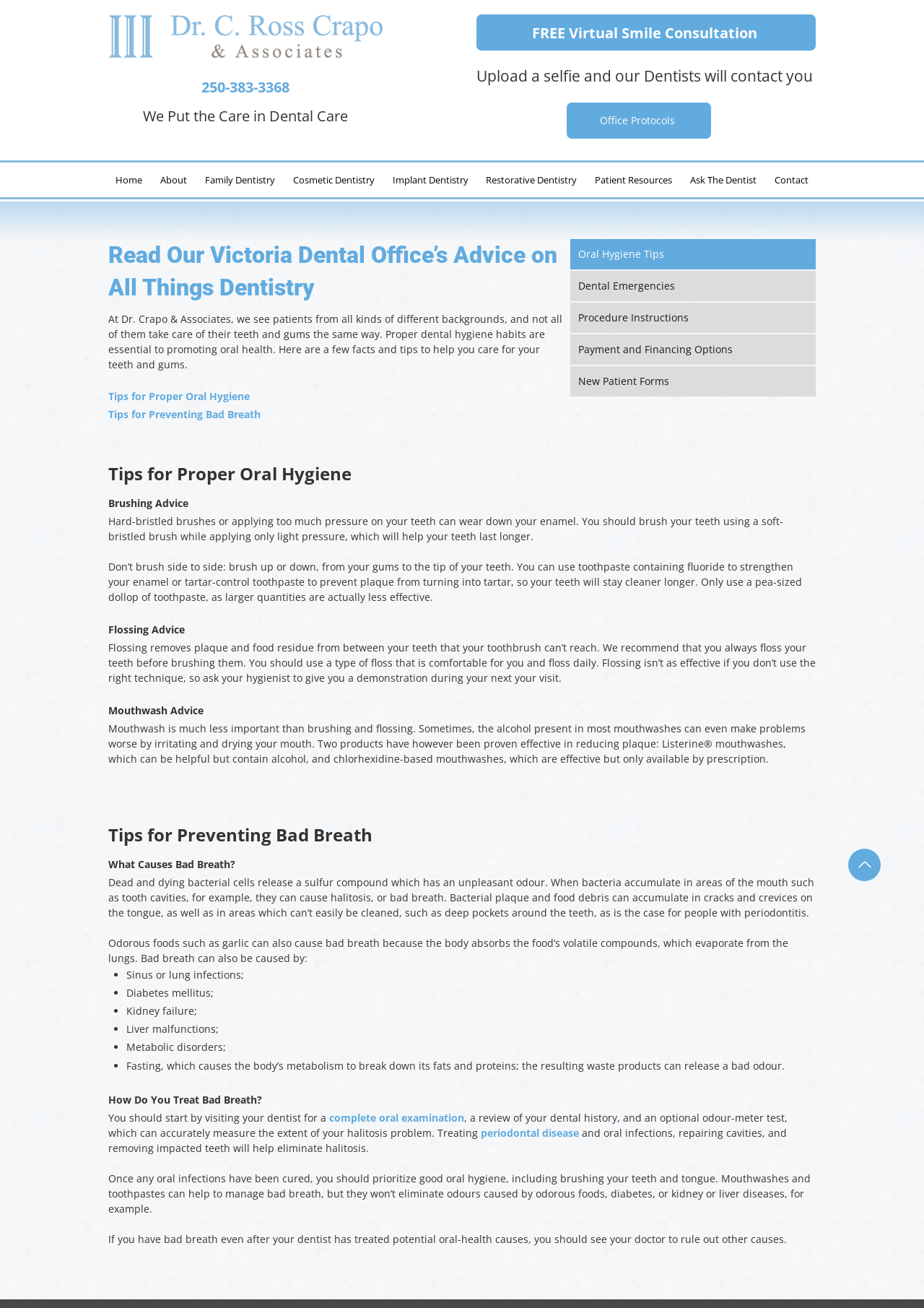Find and generate the main title of the webpage.

Read Our Victoria Dental Office’s Advice on All Things Dentistry